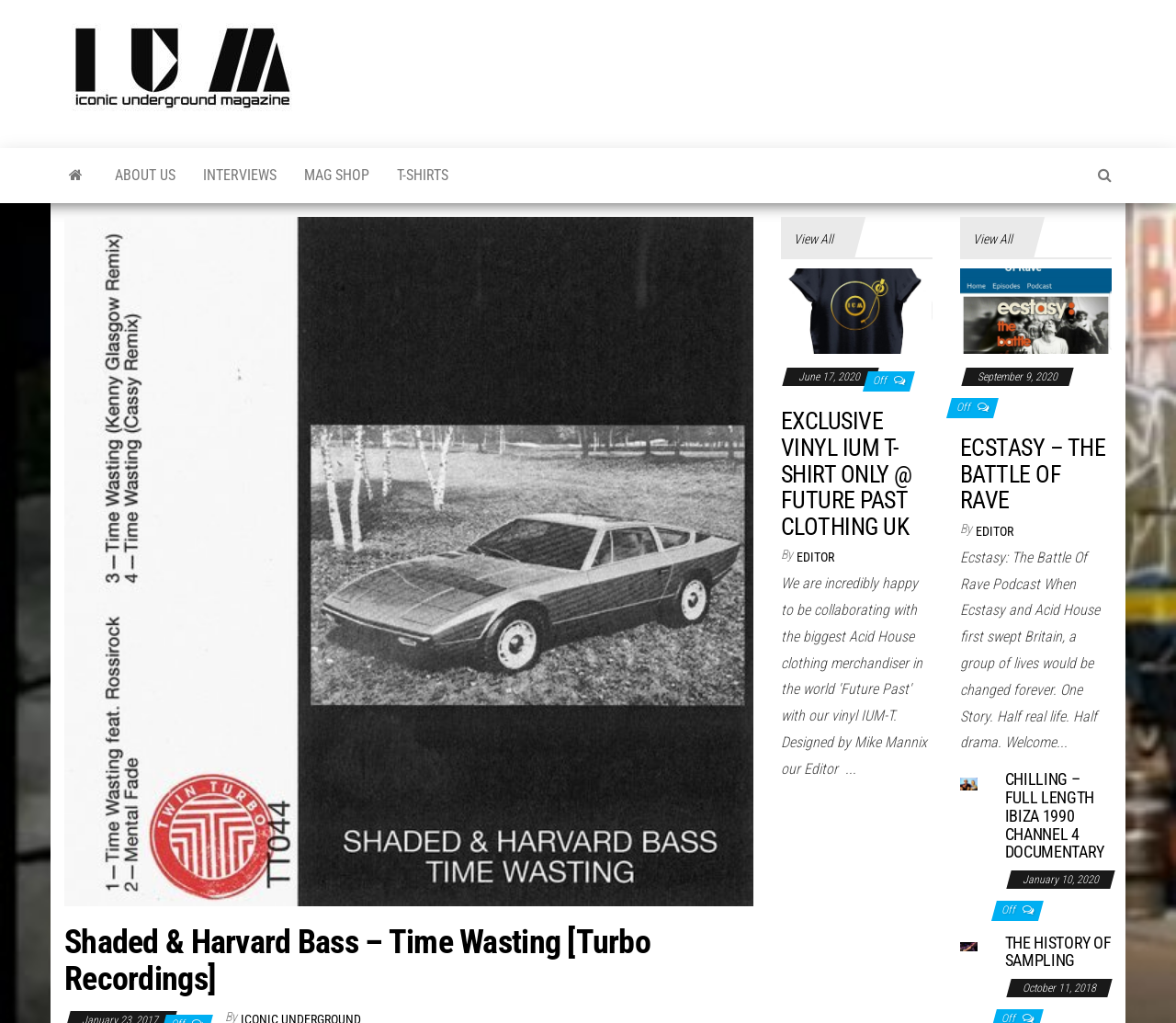What is the date of the article 'ECSTASY – THE BATTLE OF RAVE'?
Based on the image, provide a one-word or brief-phrase response.

September 9, 2020